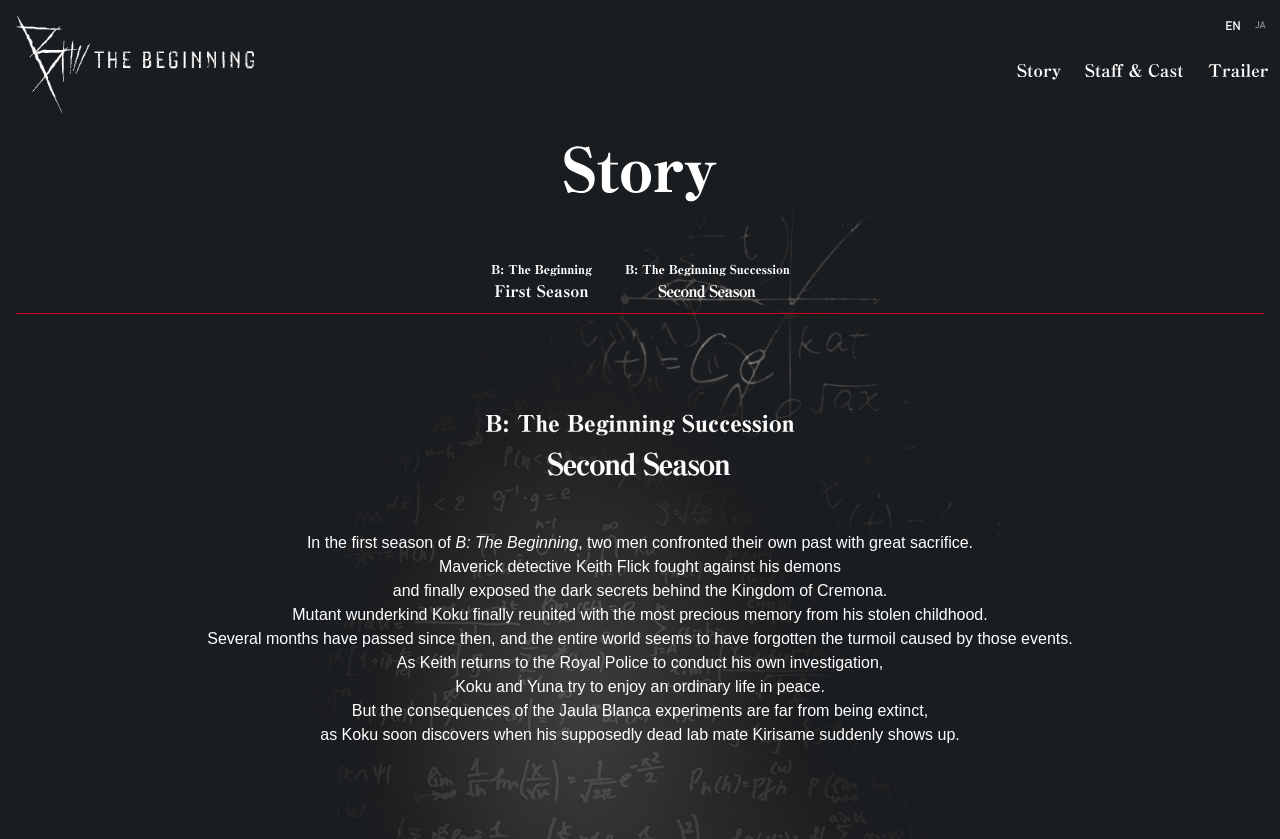Answer this question in one word or a short phrase: What is Keith's occupation?

Detective